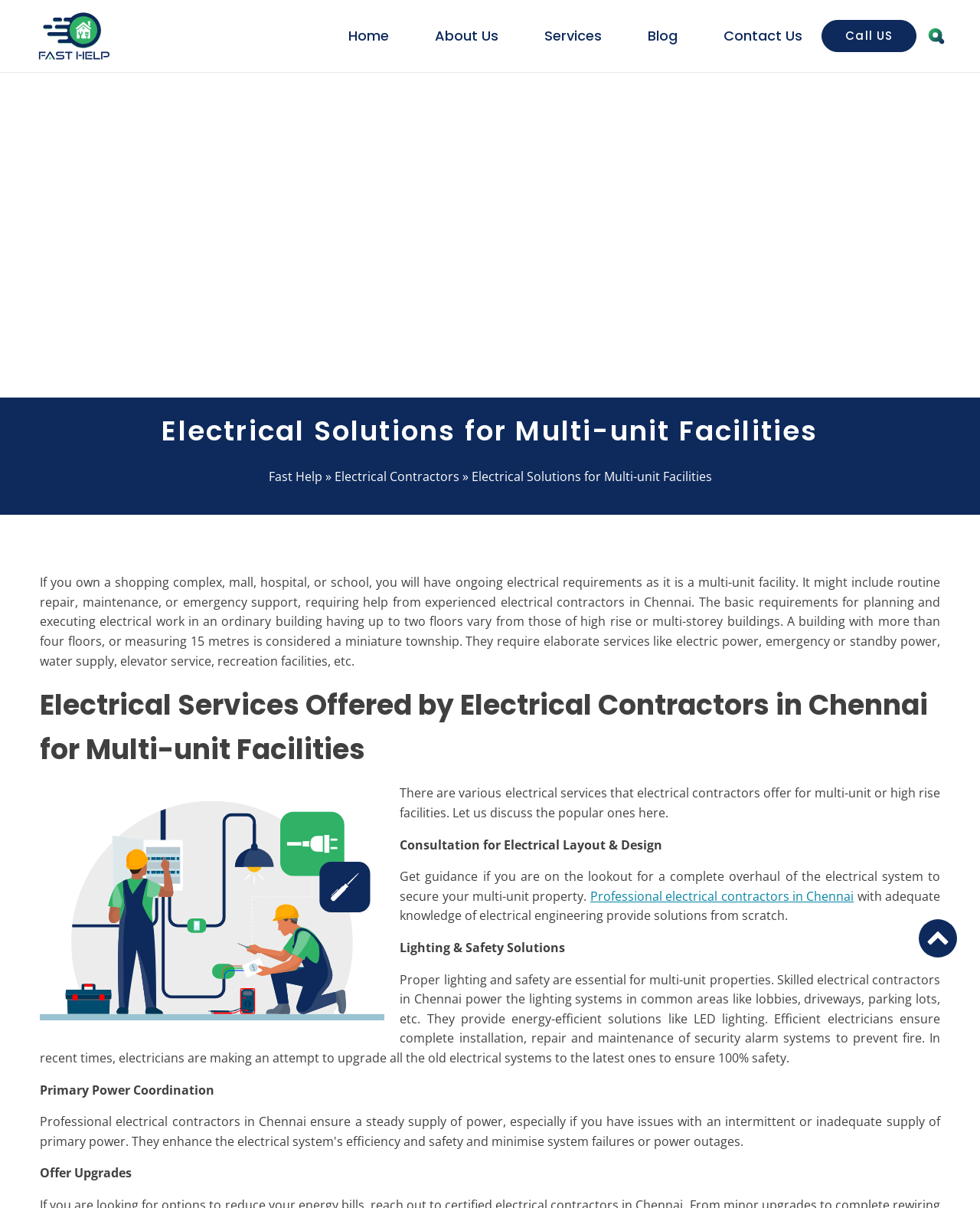Can you provide the bounding box coordinates for the element that should be clicked to implement the instruction: "Click on 'Contact Us'"?

None